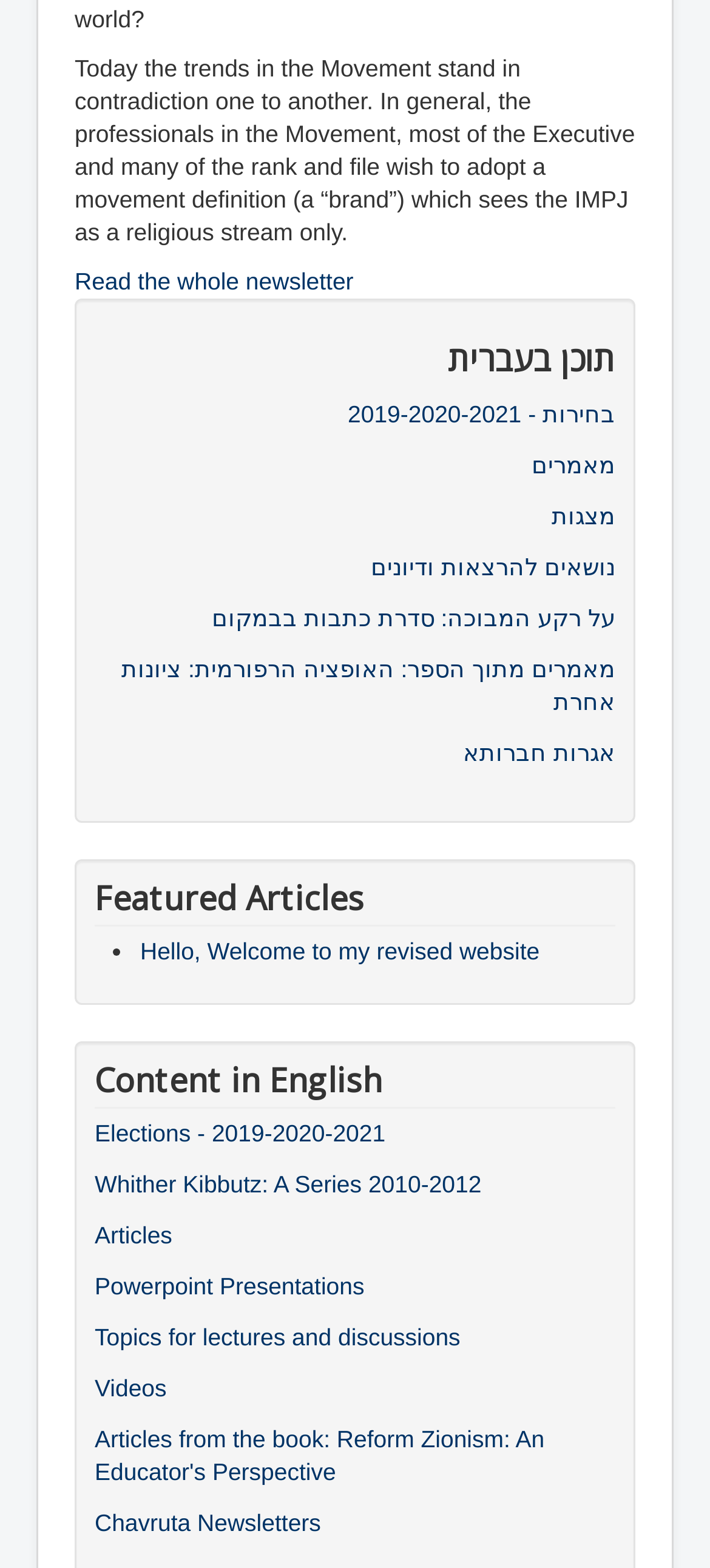Pinpoint the bounding box coordinates of the element to be clicked to execute the instruction: "Read the whole newsletter".

[0.105, 0.171, 0.498, 0.188]